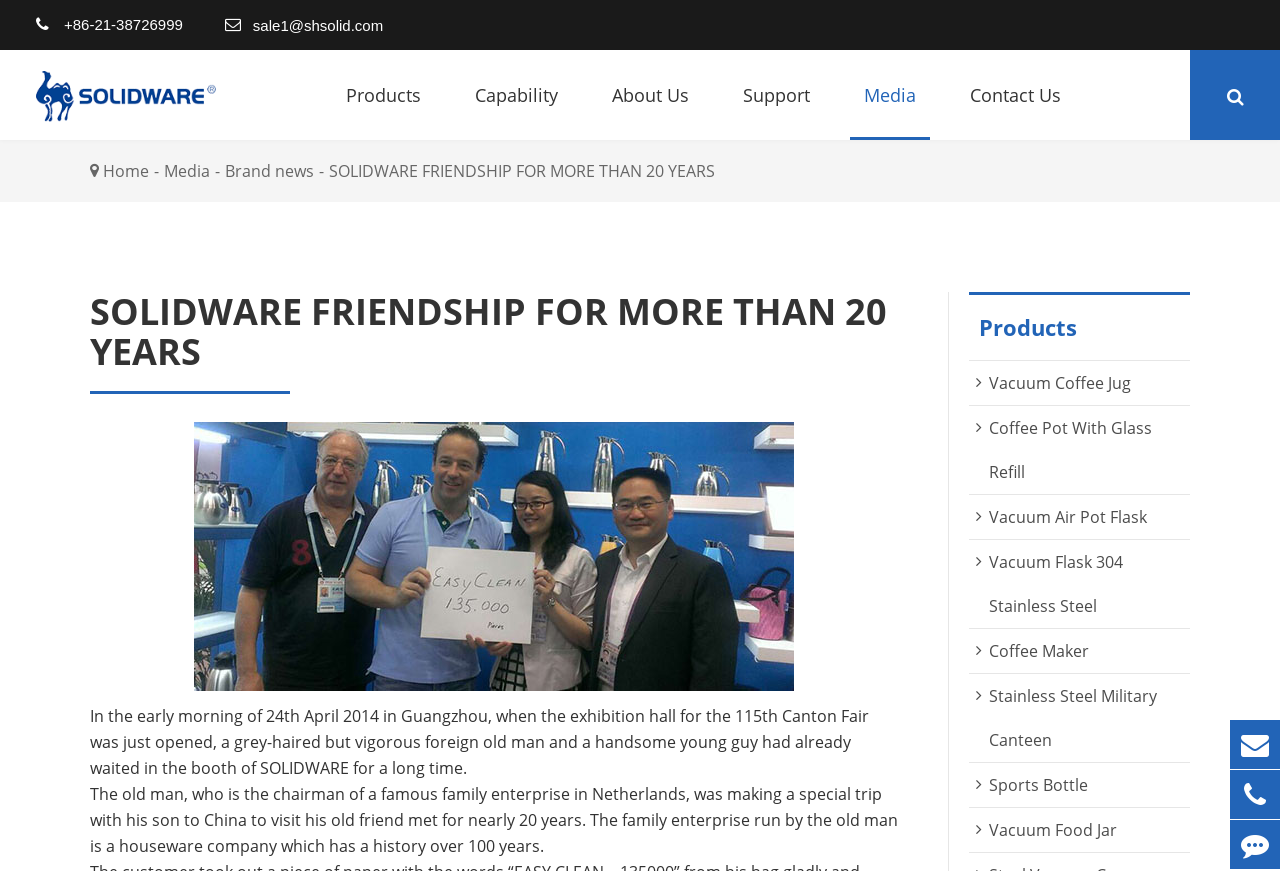Locate the bounding box coordinates of the element that needs to be clicked to carry out the instruction: "Call the phone number". The coordinates should be given as four float numbers ranging from 0 to 1, i.e., [left, top, right, bottom].

[0.028, 0.01, 0.143, 0.047]